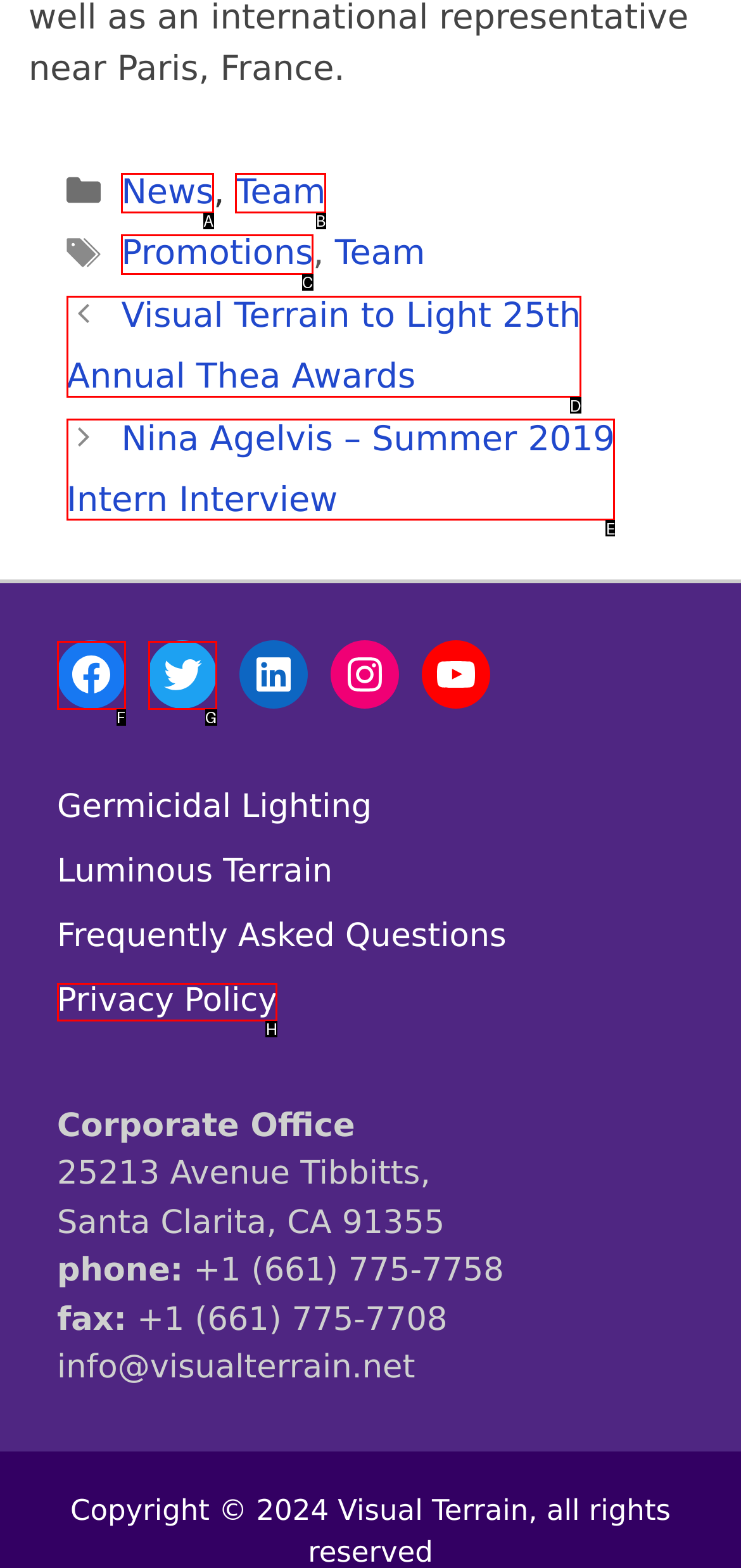Determine which option matches the element description: Twitter
Reply with the letter of the appropriate option from the options provided.

G